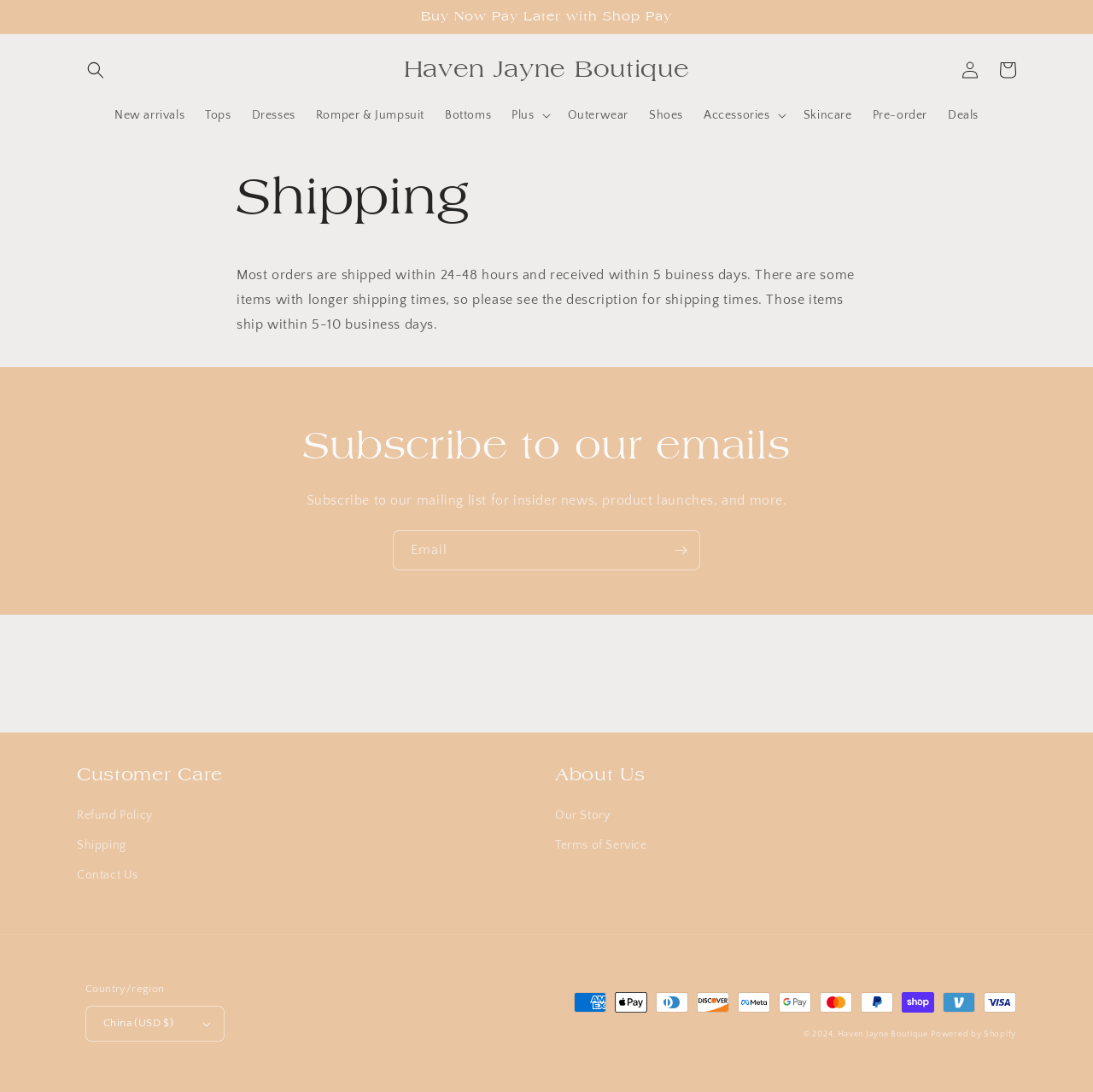Answer this question in one word or a short phrase: What is the purpose of the 'Subscribe to our emails' section?

Insider news and product launches